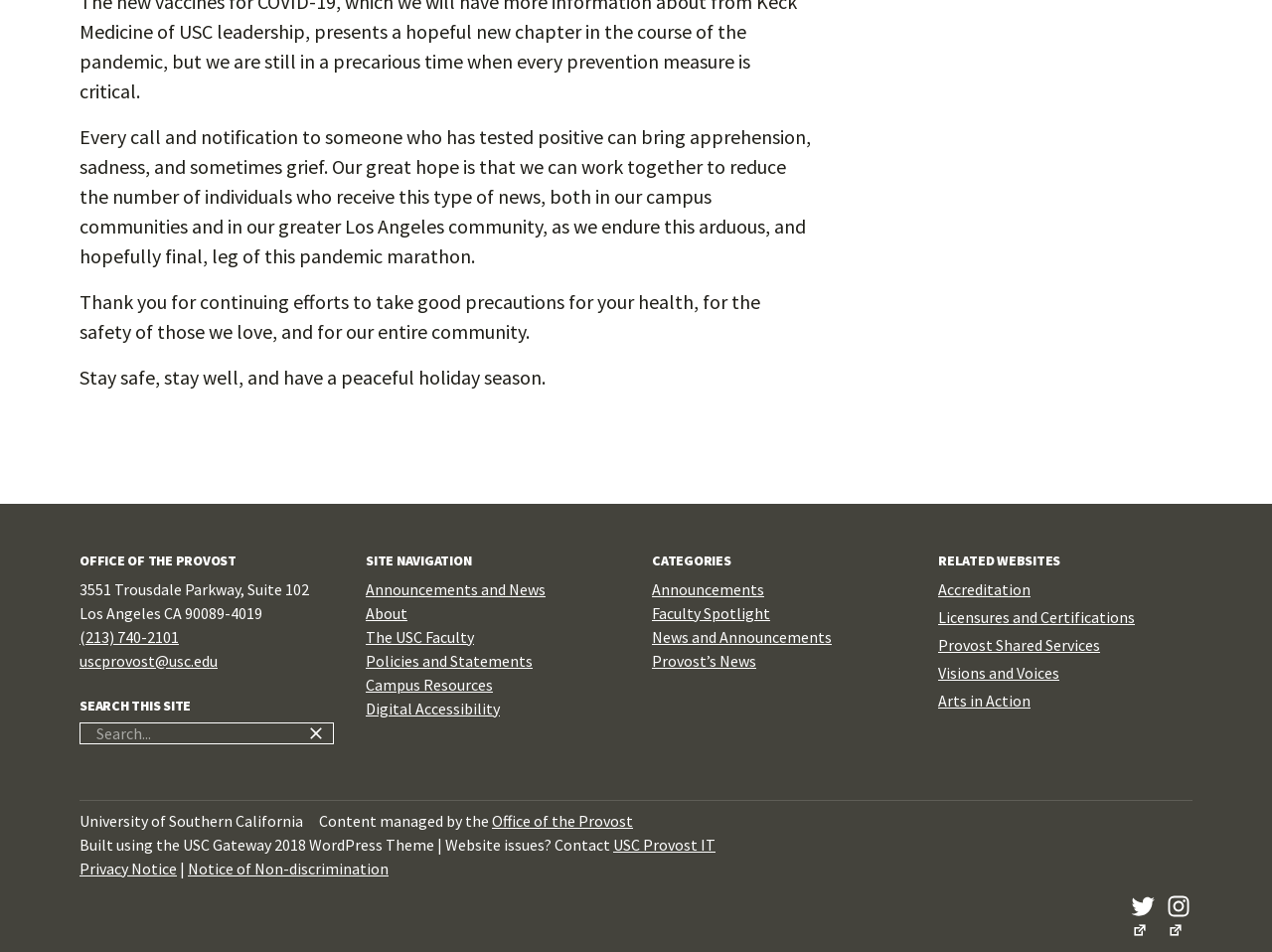What social media platforms are linked on the webpage?
Use the image to give a comprehensive and detailed response to the question.

The social media links are located at the bottom of the webpage, and include links to Twitter and Instagram, allowing users to connect with the Office of the Provost on these platforms.